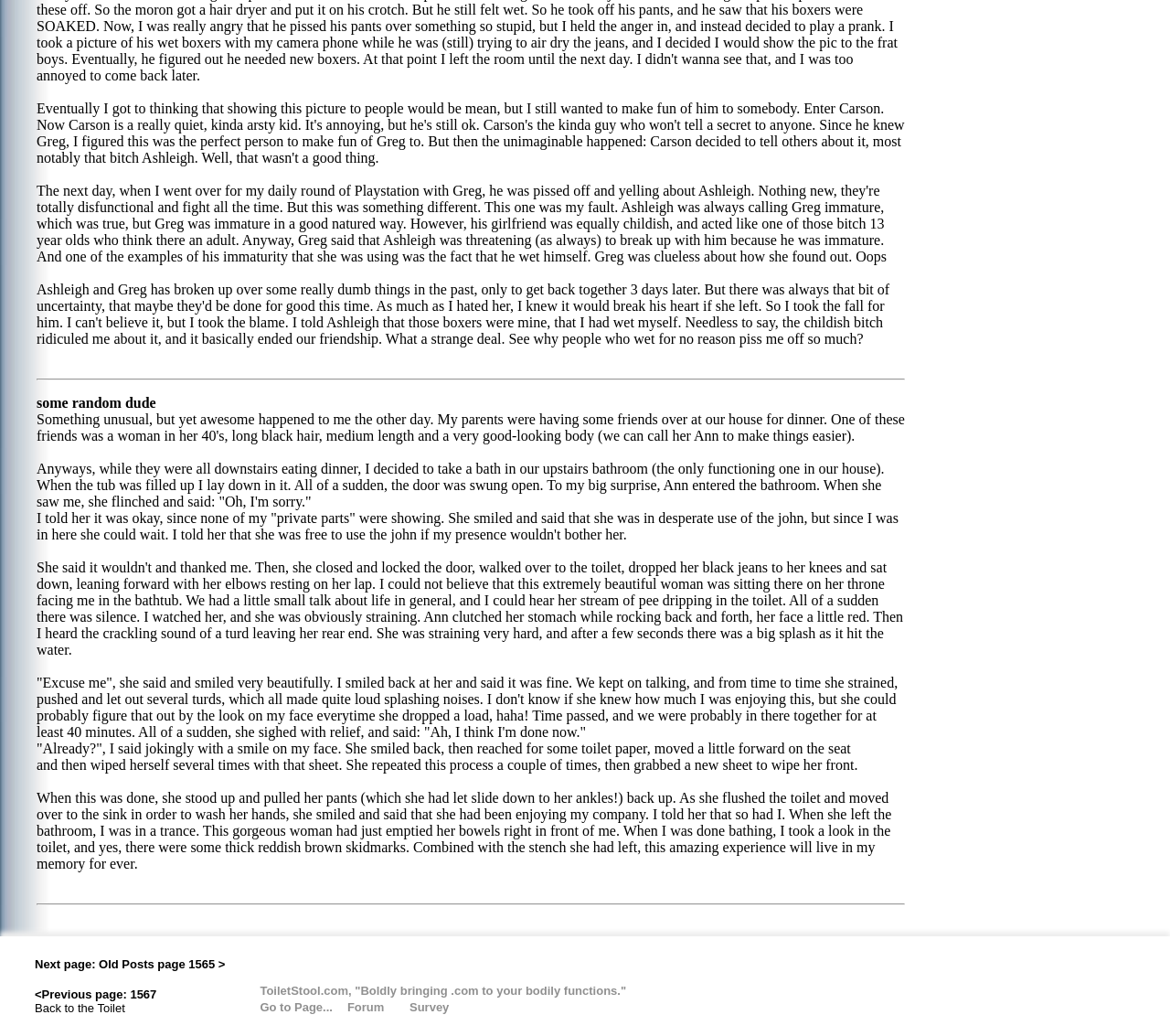How long did Ann and the author spend together in the bathroom?
Give a thorough and detailed response to the question.

According to the text, Ann and the author spent at least 40 minutes together in the bathroom, during which time Ann used the toilet and the author remained in the bathtub.